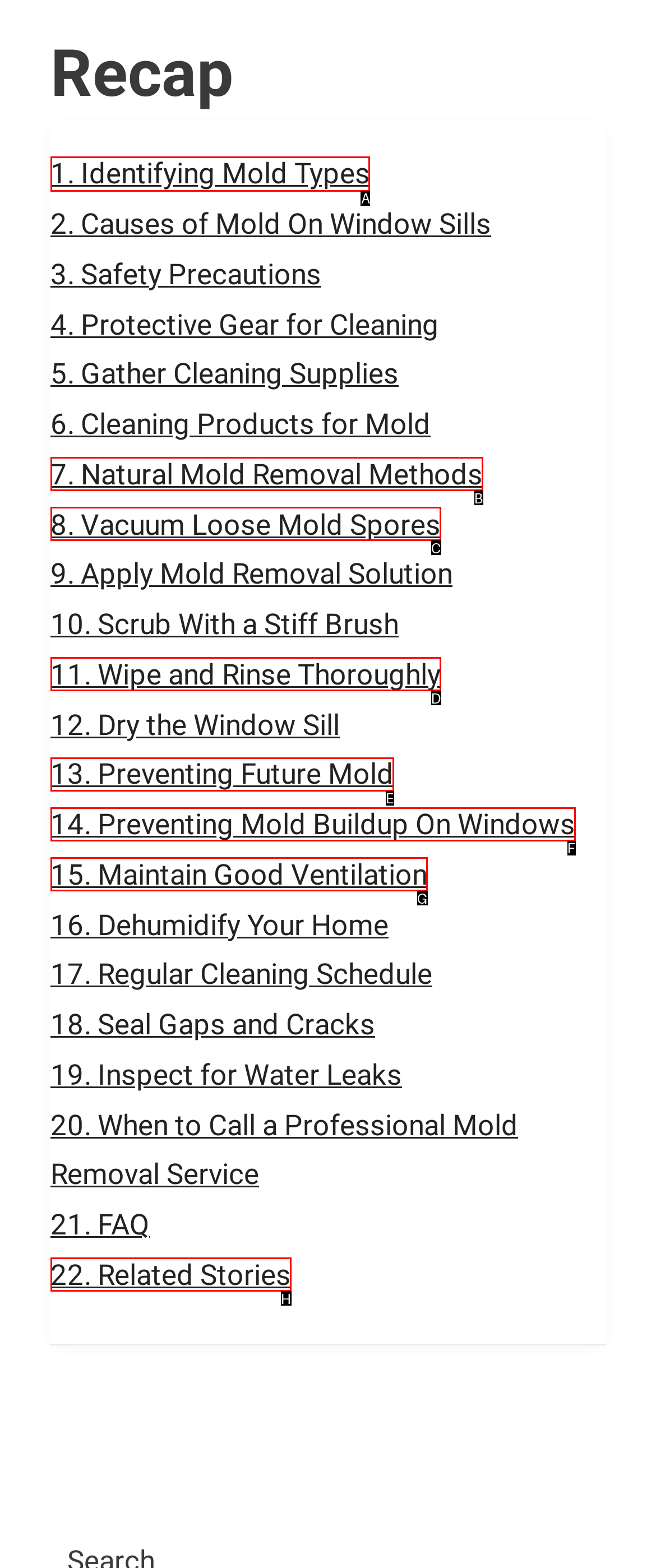Tell me which option I should click to complete the following task: Learn about identifying mold types
Answer with the option's letter from the given choices directly.

A